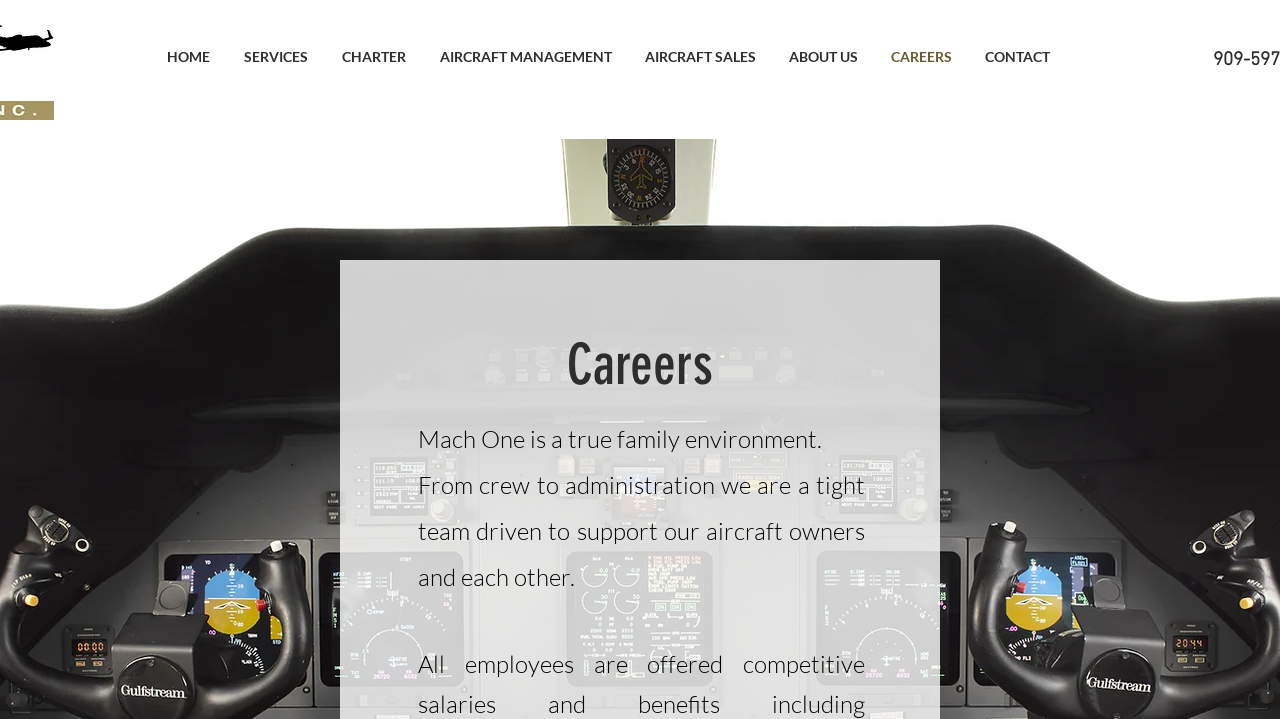Please predict the bounding box coordinates of the element's region where a click is necessary to complete the following instruction: "explore charter options". The coordinates should be represented by four float numbers between 0 and 1, i.e., [left, top, right, bottom].

[0.254, 0.063, 0.33, 0.096]